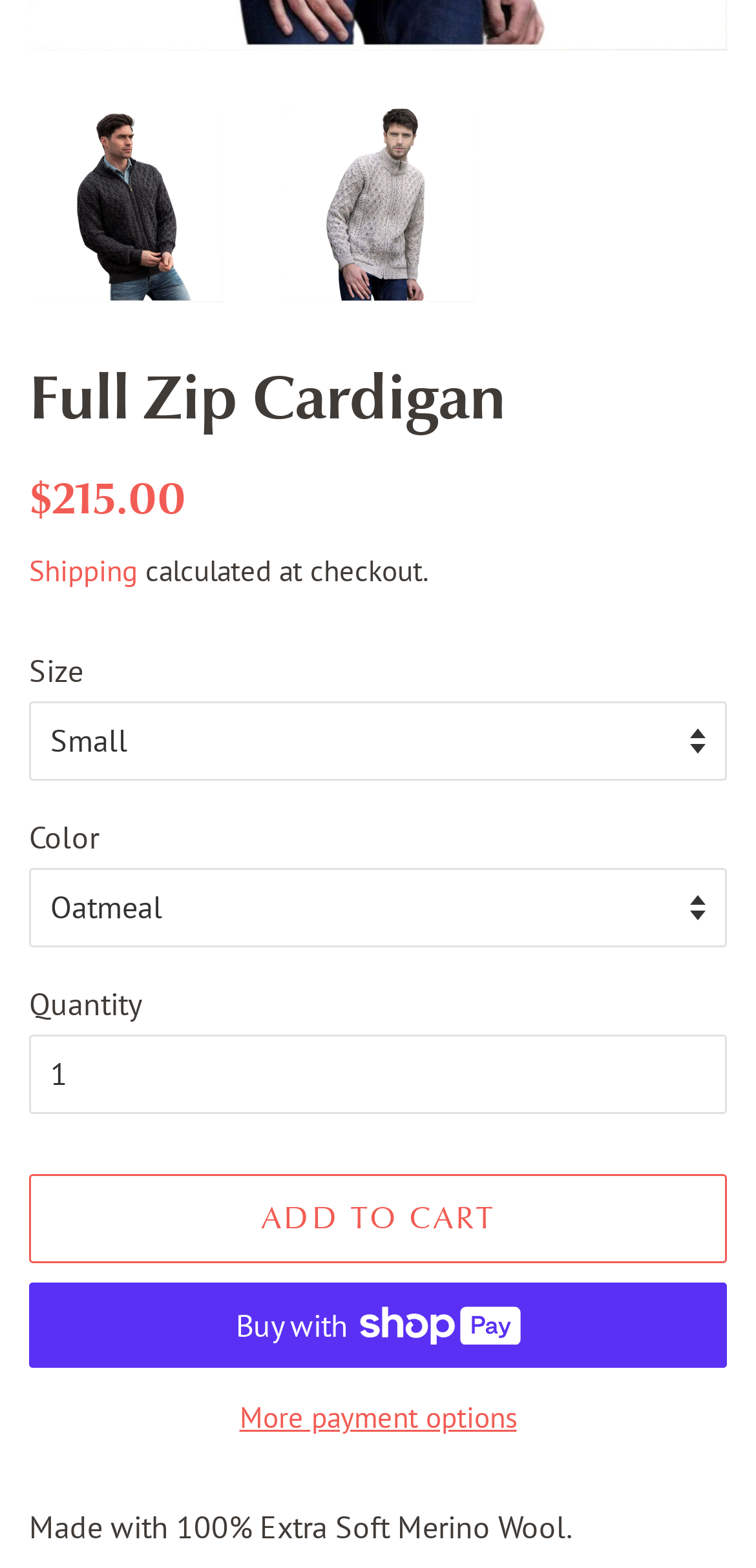Identify the bounding box coordinates for the region to click in order to carry out this instruction: "Select a size". Provide the coordinates using four float numbers between 0 and 1, formatted as [left, top, right, bottom].

[0.038, 0.447, 0.962, 0.498]